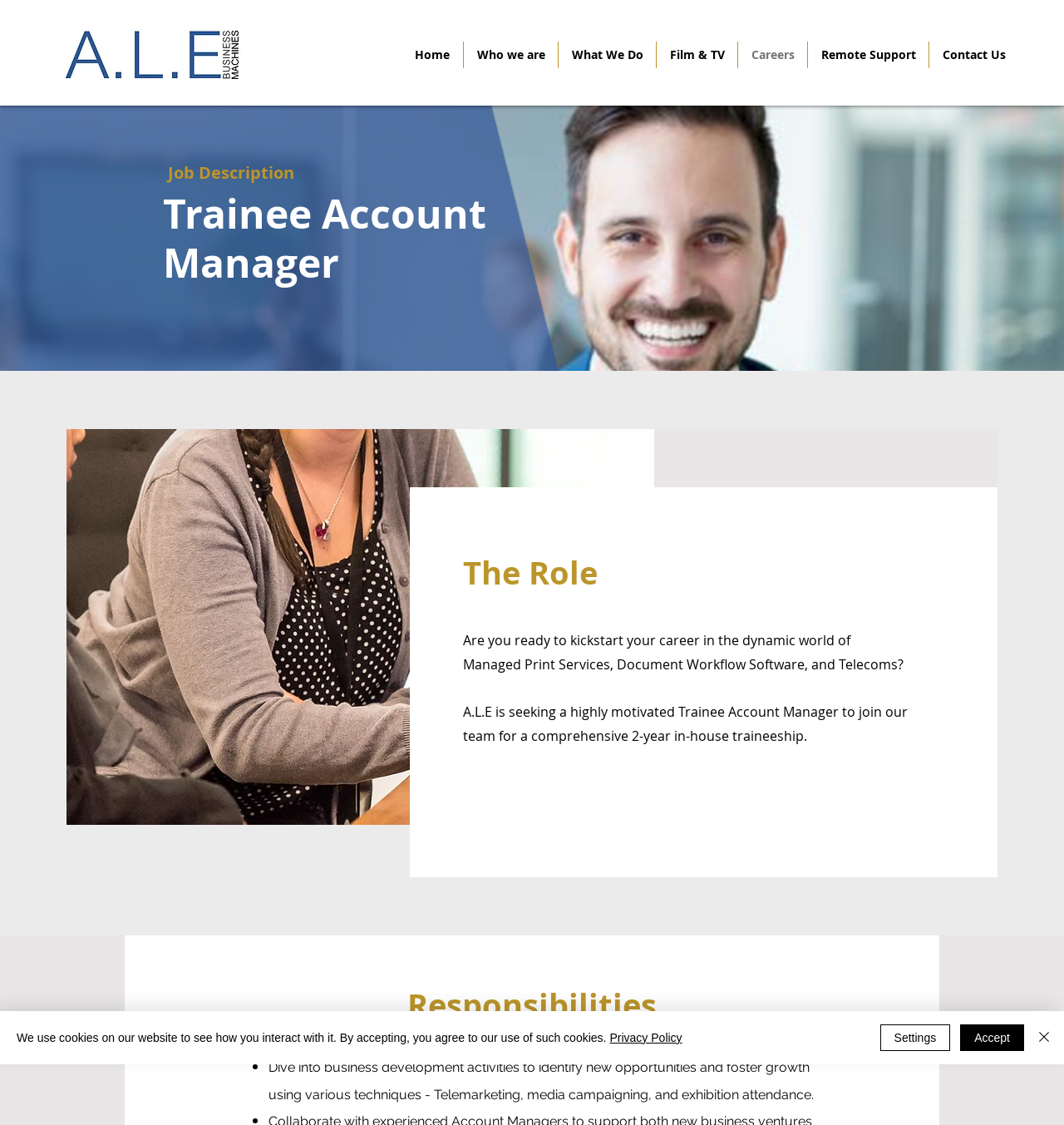Utilize the details in the image to thoroughly answer the following question: What industry does the company operate in?

The industry can be determined by reading the text in the static text element which says 'Are you ready to kickstart your career in the dynamic world of Managed Print Services, Document Workflow Software, and Telecoms?' This text indicates that the company operates in these industries.